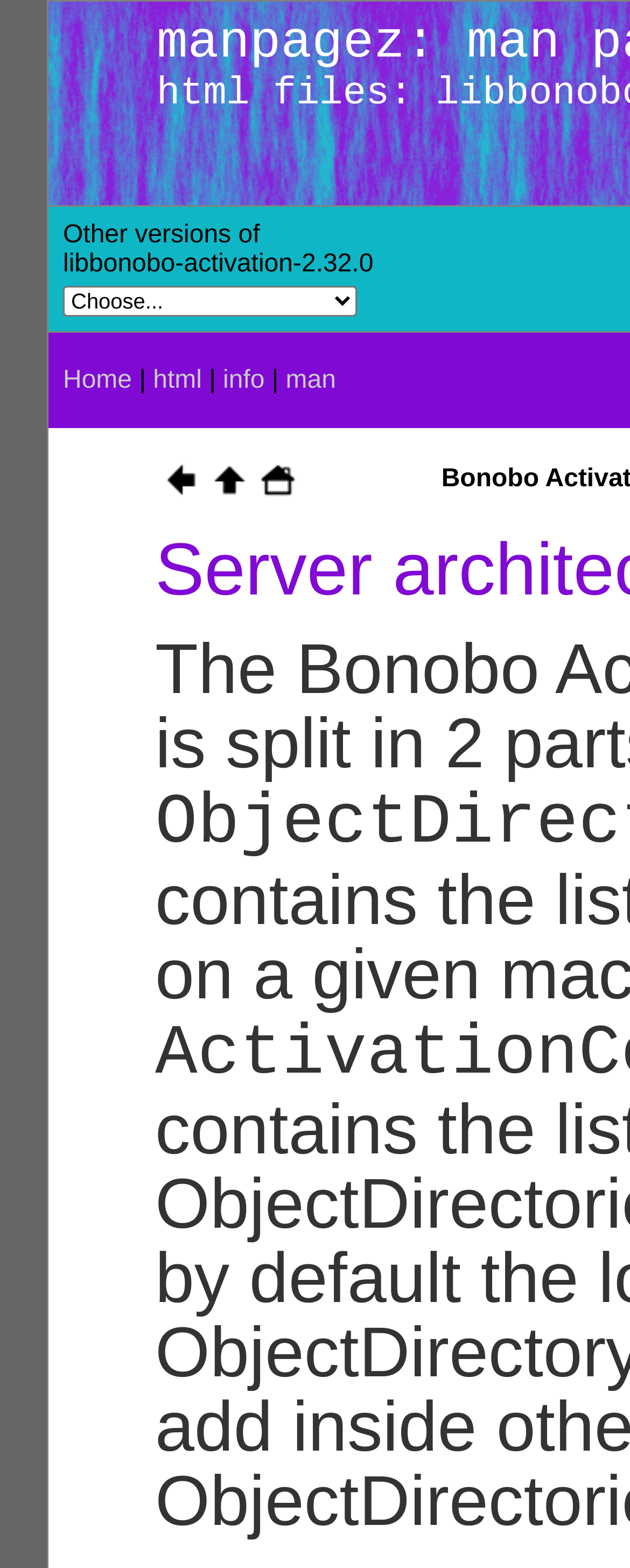Determine the bounding box coordinates of the section I need to click to execute the following instruction: "Go to previous page". Provide the coordinates as four float numbers between 0 and 1, i.e., [left, top, right, bottom].

[0.256, 0.305, 0.318, 0.322]